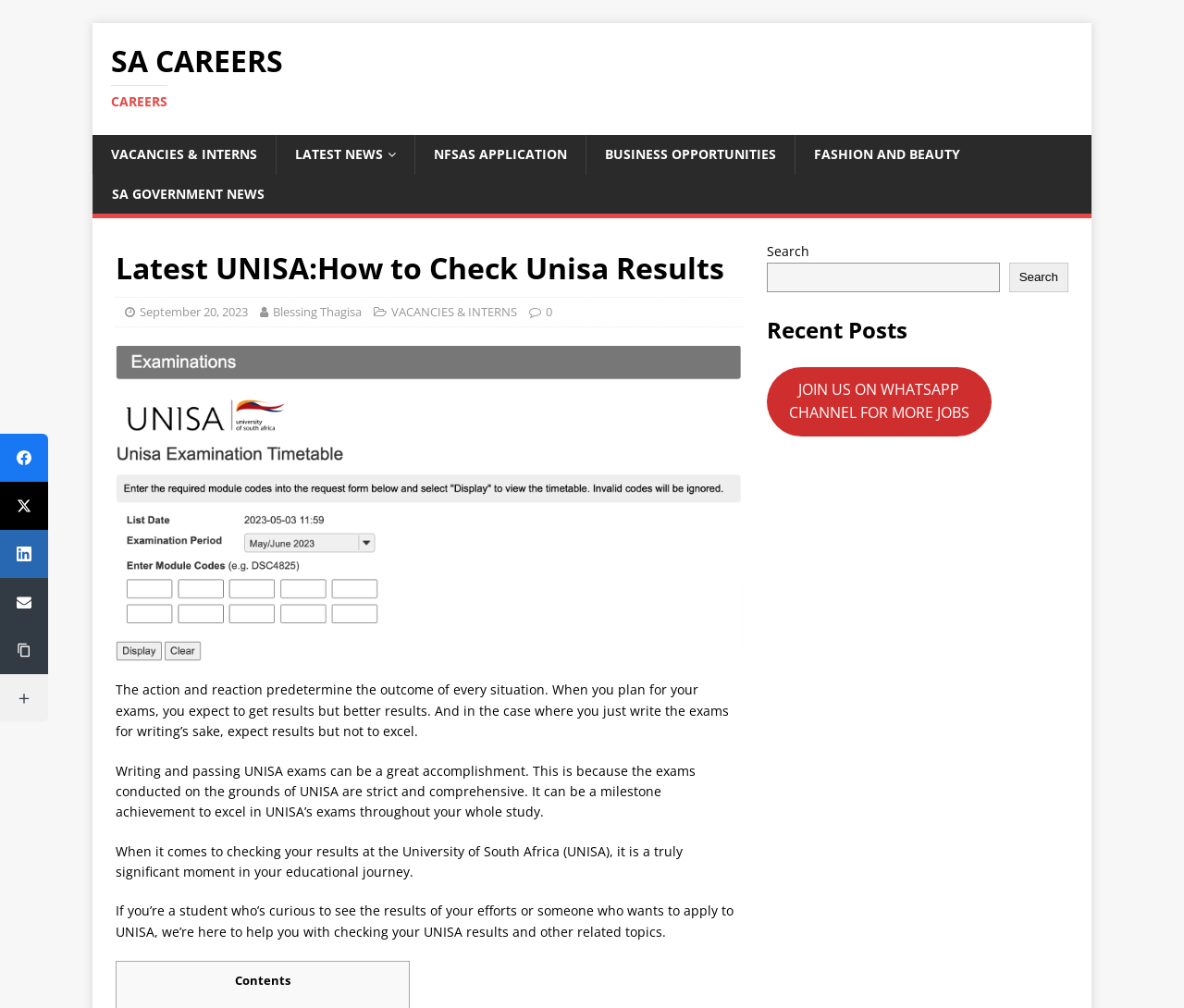What social media platforms are linked on this webpage?
Based on the visual, give a brief answer using one word or a short phrase.

Facebook, Twitter, LinkedIn, Email